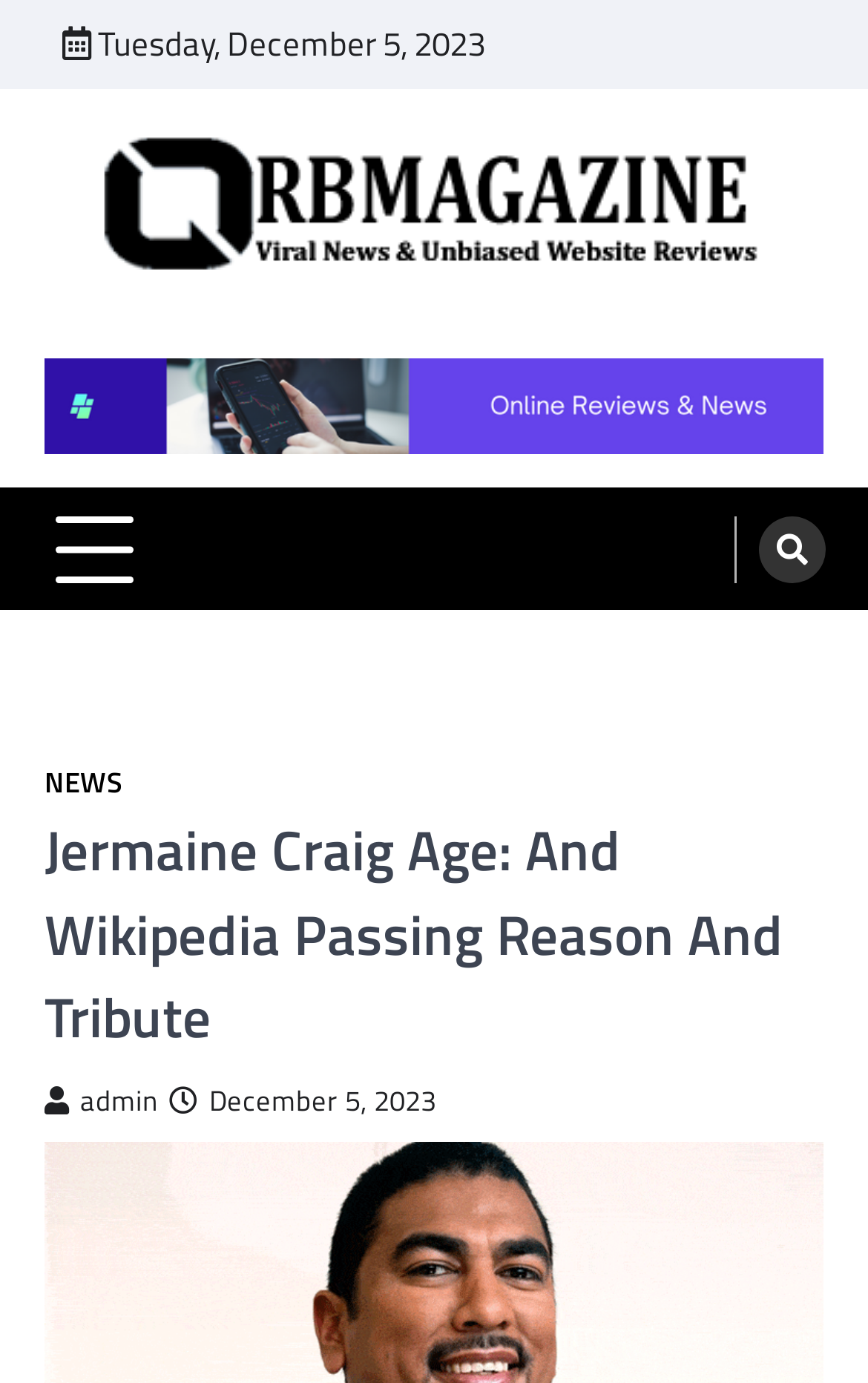Bounding box coordinates are to be given in the format (top-left x, top-left y, bottom-right x, bottom-right y). All values must be floating point numbers between 0 and 1. Provide the bounding box coordinate for the UI element described as: December 5, 2023

[0.195, 0.78, 0.503, 0.811]